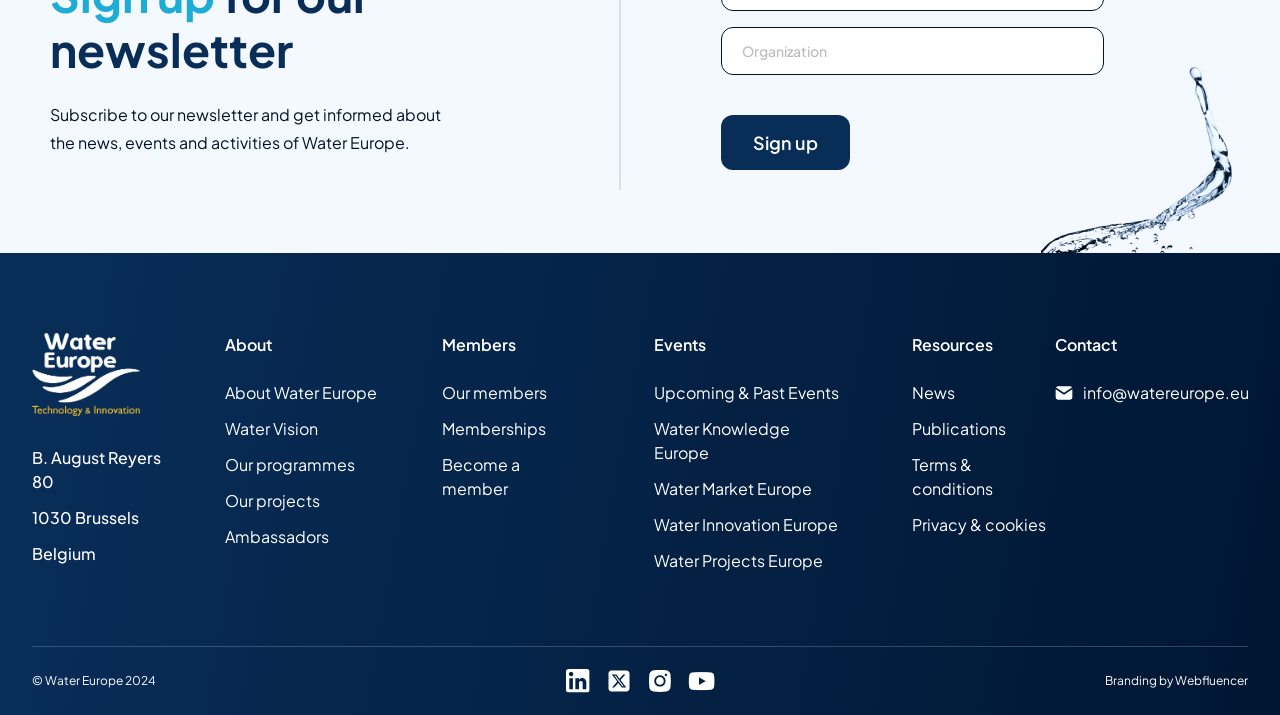Please identify the bounding box coordinates of the area that needs to be clicked to fulfill the following instruction: "Learn about Water Europe."

[0.176, 0.533, 0.295, 0.566]